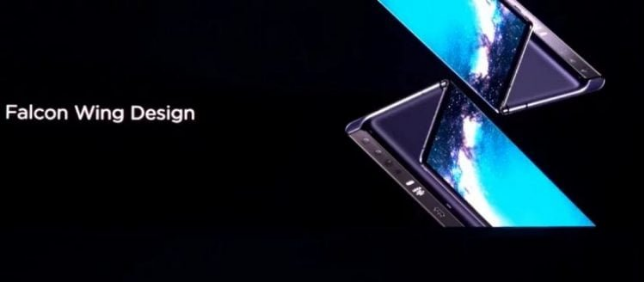What is the purpose of the dark background?
Please interpret the details in the image and answer the question thoroughly.

The caption states that the dark background is chosen to accentuate the phone's modern aesthetic and vibrant displays, which implies that the background is intentionally set to dark to make the phone's design and display stand out.